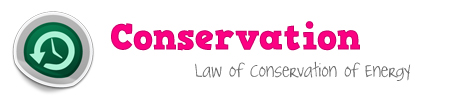What is the shape of the green icon?
Please give a detailed and elaborate answer to the question.

The design features a circular green icon with a stylized arrow encircling a symbol of energy conservation, which visually represents the principle known as the Law of Conservation of Energy.